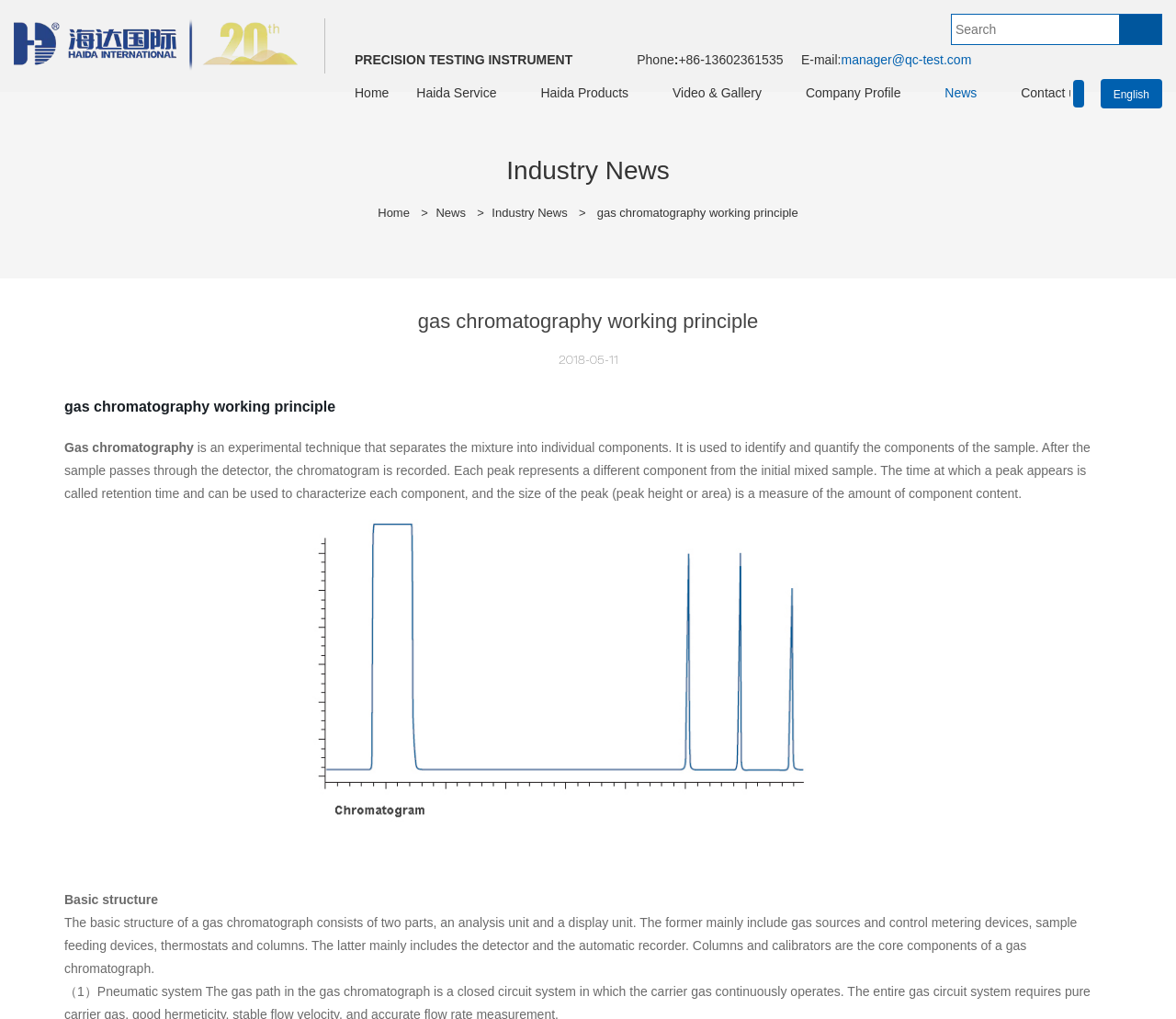Please find the bounding box coordinates (top-left x, top-left y, bottom-right x, bottom-right y) in the screenshot for the UI element described as follows: ADVICE

None